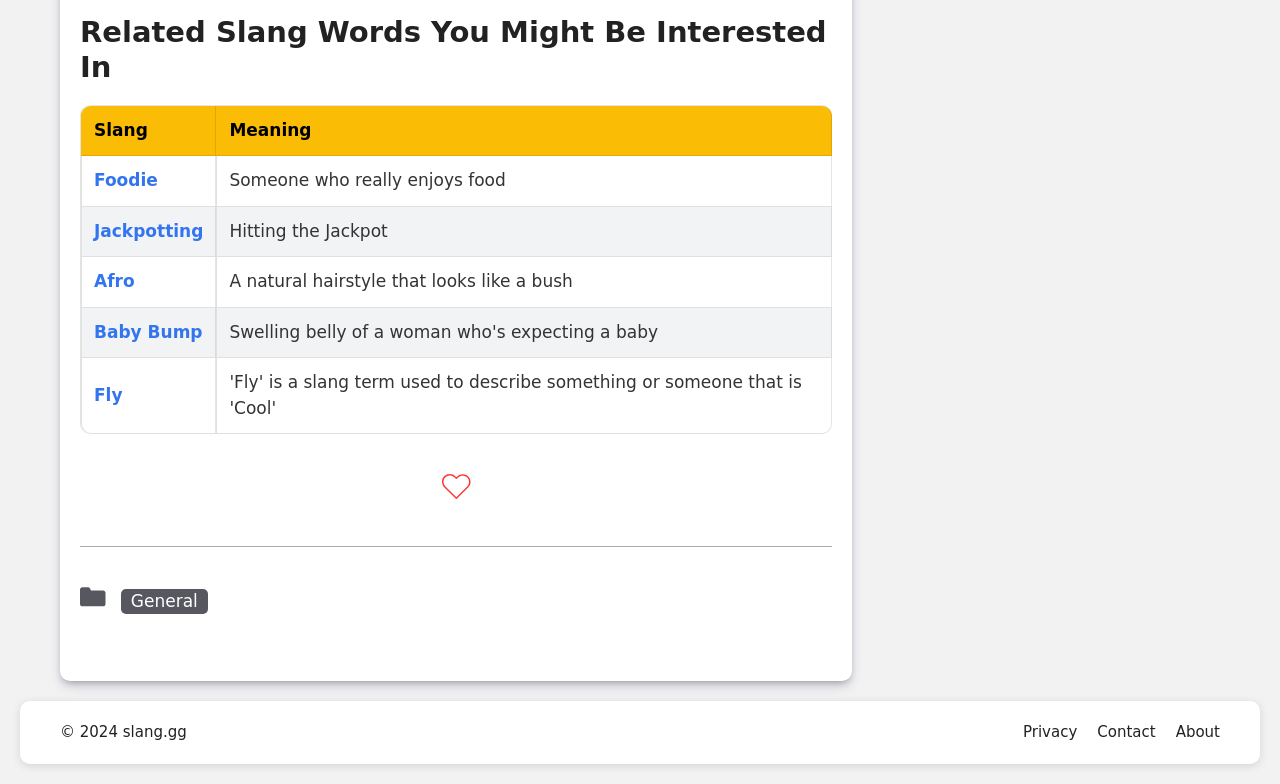Find the bounding box coordinates of the element to click in order to complete this instruction: "View the meaning of 'Jackpotting'". The bounding box coordinates must be four float numbers between 0 and 1, denoted as [left, top, right, bottom].

[0.169, 0.263, 0.65, 0.328]